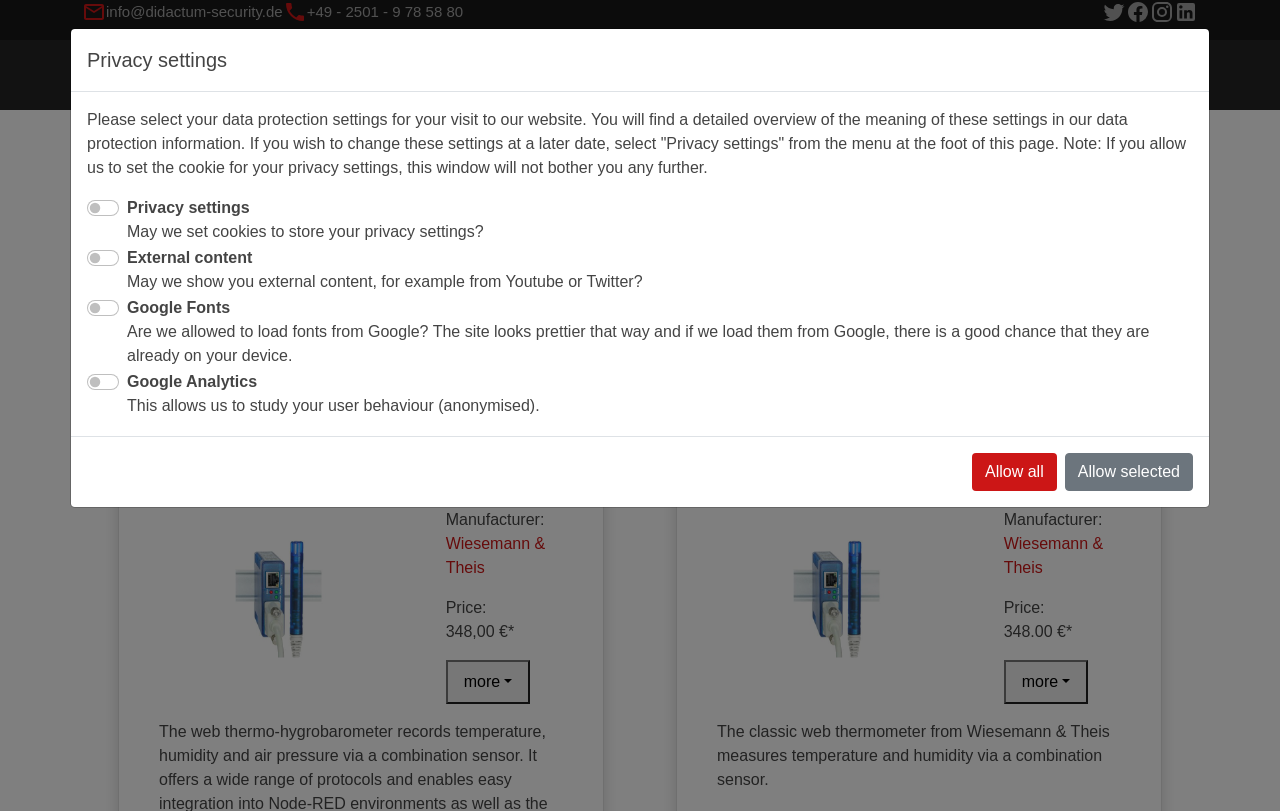Give a comprehensive overview of the webpage, including key elements.

This webpage is about IP thermometers and MQTT (Message Queuing Telemetry Transport) protocol. At the top, there are several social media links, including Twitter, Instagram, and LinkedIn, accompanied by their respective logos. Below these links, there is a logo of Didactum, which is likely the company or brand behind the webpage.

The main content of the webpage is divided into two sections. On the left side, there is a navigation menu with links to various pages, including IP Thermometers, Applications, Manufacturers, Products, News, Help, and a shop. On the right side, there is a section dedicated to M2M protocol, which is a type of communication protocol used in IoT devices.

In the M2M protocol section, there is a heading that reads "M2M PROTOCOL" and a subheading that explains that the M2M protocol used is MQTT. Below this, there are several links to different protocols, including Cloud, FTP, HTTP, MQTT, OPC, REST, SMTP, SNMPv1, SNMPv2, and SNMPv3.

Further down the page, there are two product listings, one for Web-Thermo-Hygrobarometer and another for Web-Thermo-Hygrometer. Each listing includes a heading, a link to the product, and a brief description. There is also information about the manufacturer, price, and a "more" button to expand the listing.

At the bottom of the page, there is a section dedicated to privacy settings, where users can select their data protection settings for the website. This section includes a brief explanation of the settings and several checkboxes to allow or disallow the use of cookies, external content, Google Fonts, and Google Analytics. There are also two buttons, "Allow all" and "Allow selected", to save the user's preferences.